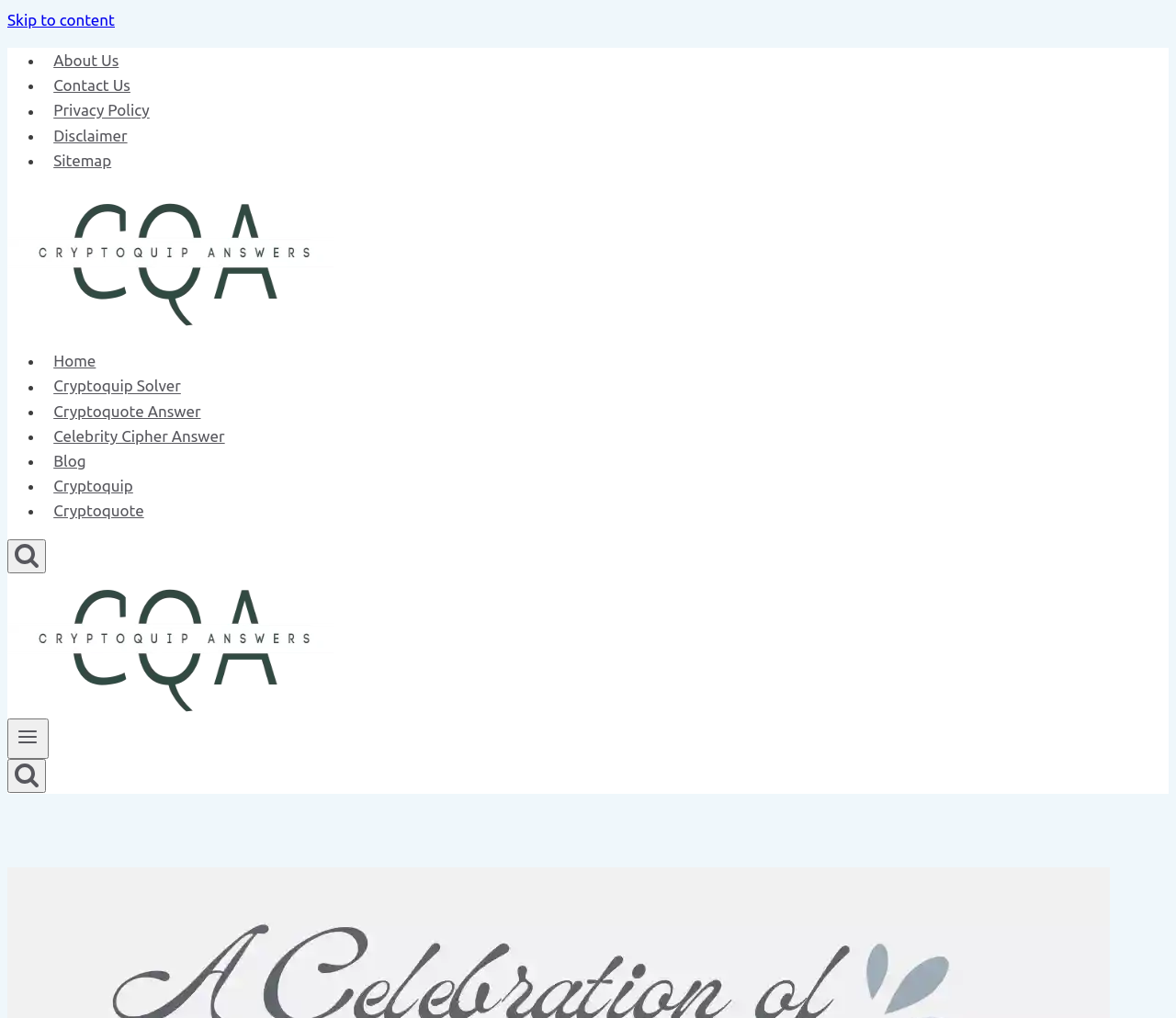Please pinpoint the bounding box coordinates for the region I should click to adhere to this instruction: "Check Celebrity Cipher Answer".

[0.038, 0.41, 0.199, 0.446]